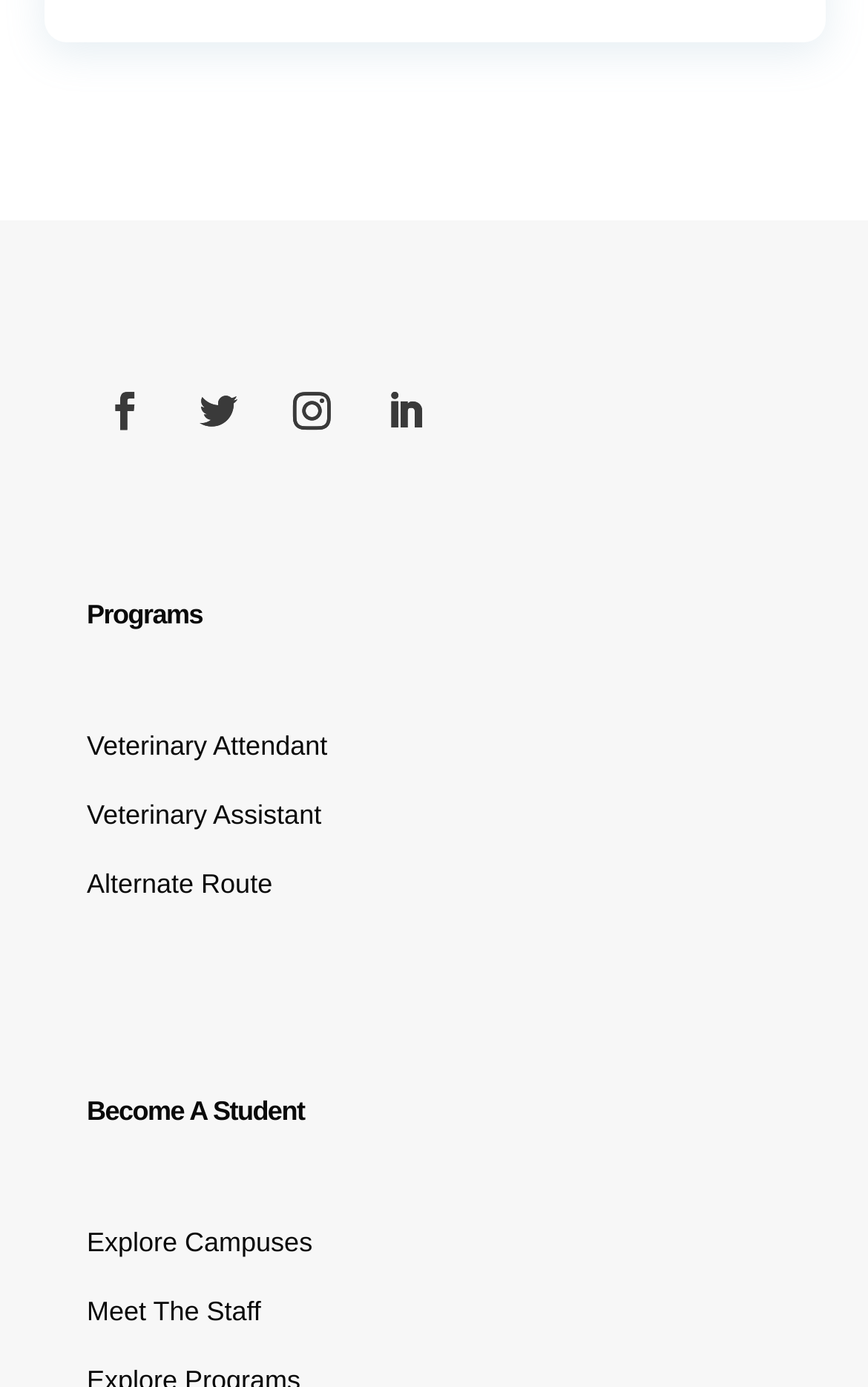Provide the bounding box coordinates of the HTML element this sentence describes: "Support Team". The bounding box coordinates consist of four float numbers between 0 and 1, i.e., [left, top, right, bottom].

None